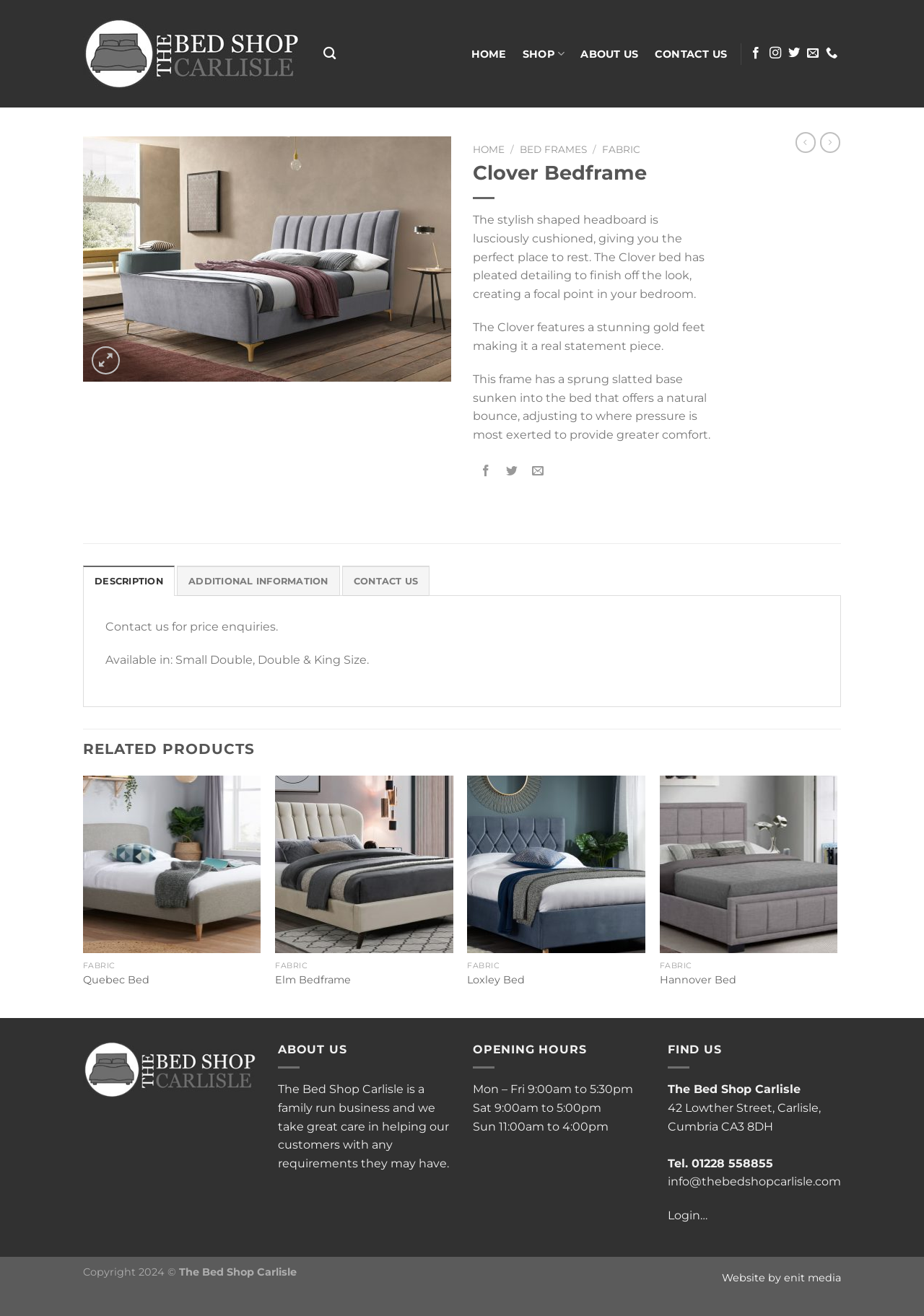What is the business type of The Bed Shop Carlisle?
Kindly offer a detailed explanation using the data available in the image.

In the webpage content, I found a sentence 'The Bed Shop Carlisle is a family run business and we take great care in helping our customers with any requirements they may have.' which suggests that The Bed Shop Carlisle is a family run business.